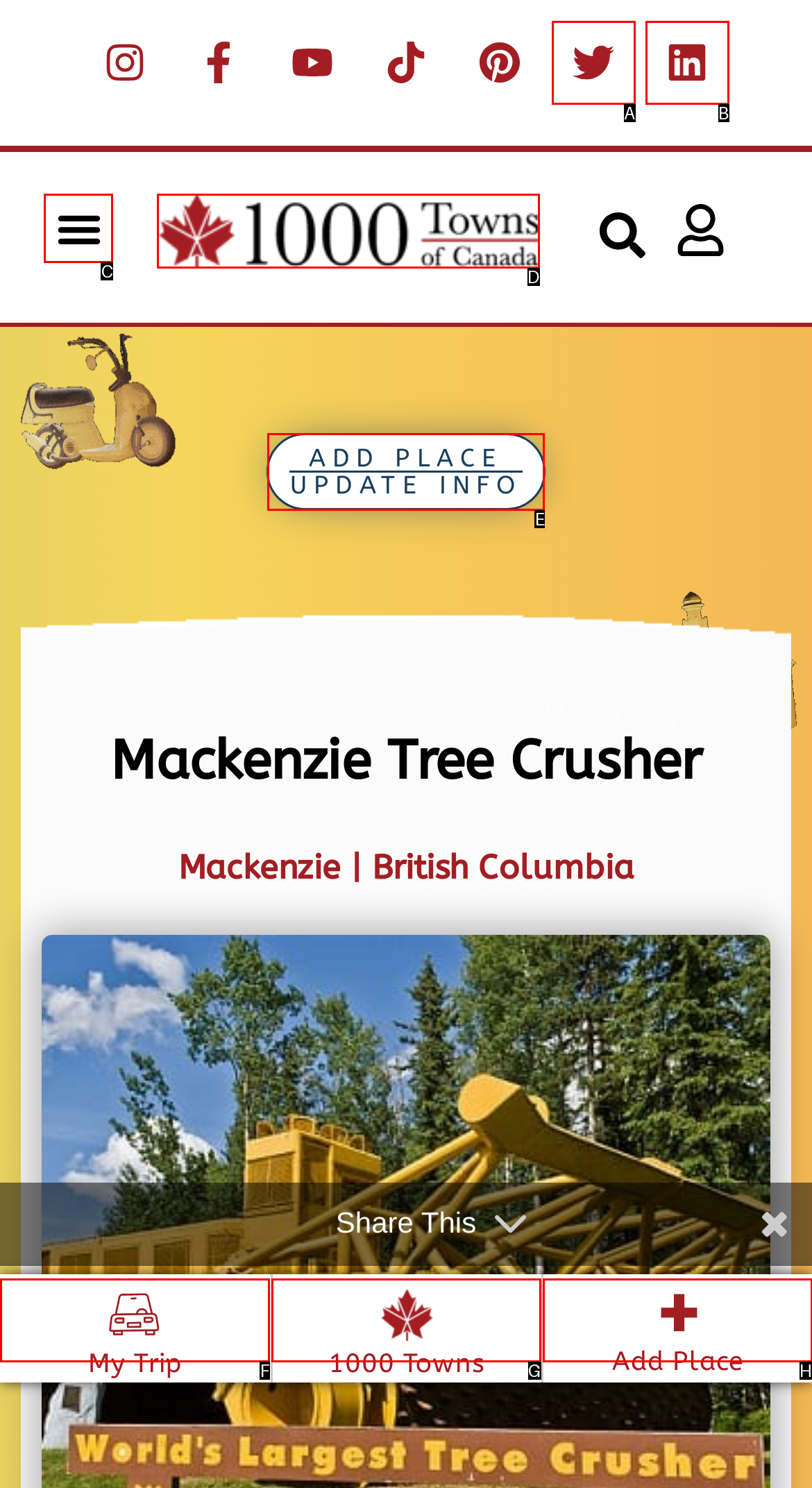Which option corresponds to the following element description: + Add Place?
Please provide the letter of the correct choice.

H